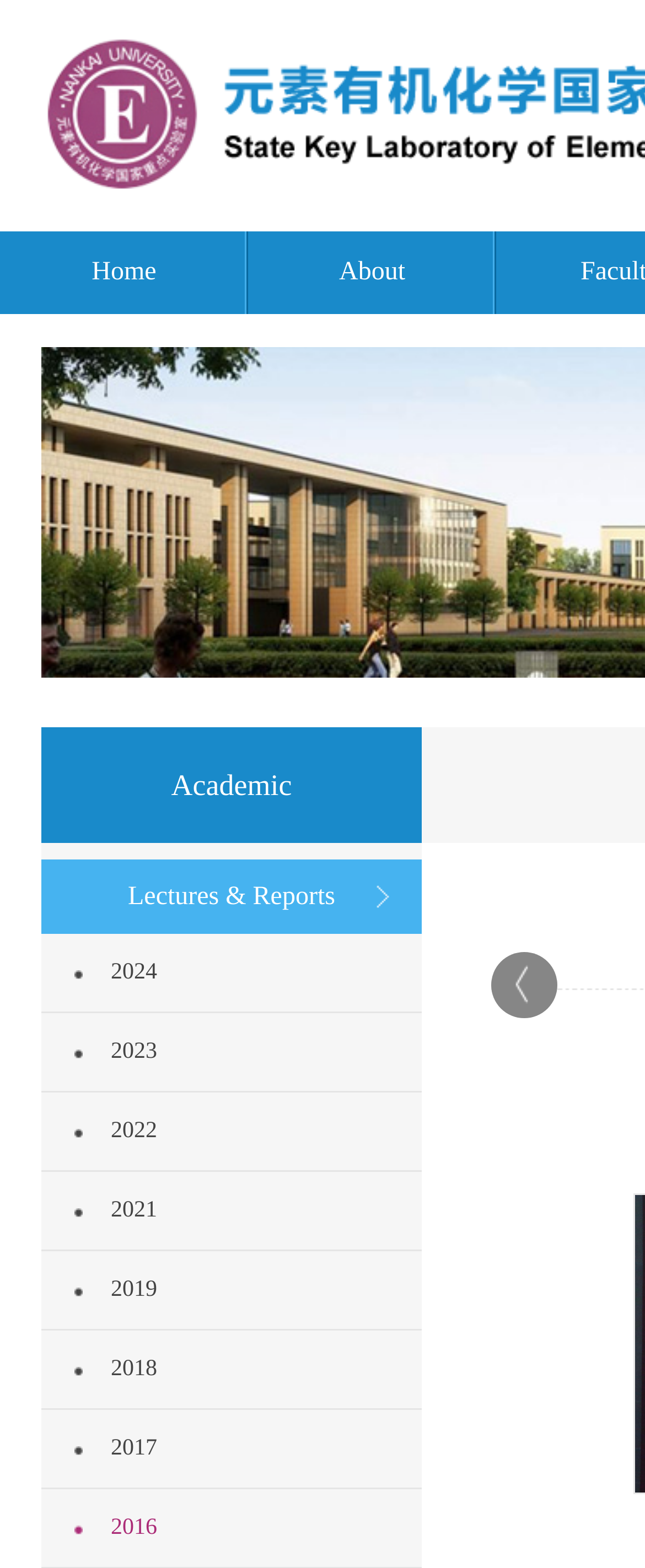What is the most recent year listed?
Observe the image and answer the question with a one-word or short phrase response.

2024